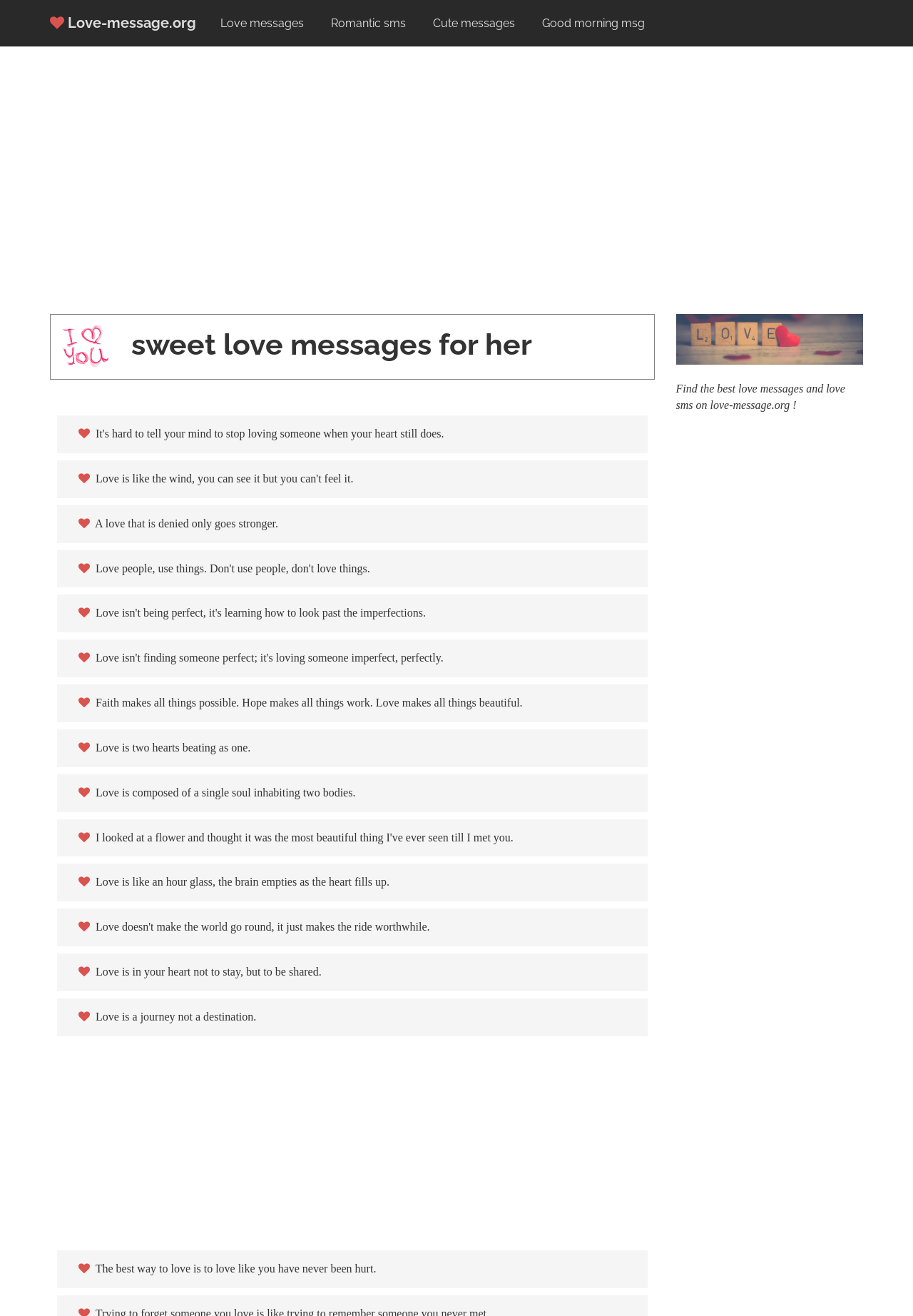What is the main theme of this webpage?
Provide a detailed and extensive answer to the question.

Based on the webpage content, I can see that there are multiple love messages and quotes displayed on the page, which suggests that the main theme of this webpage is love messages.